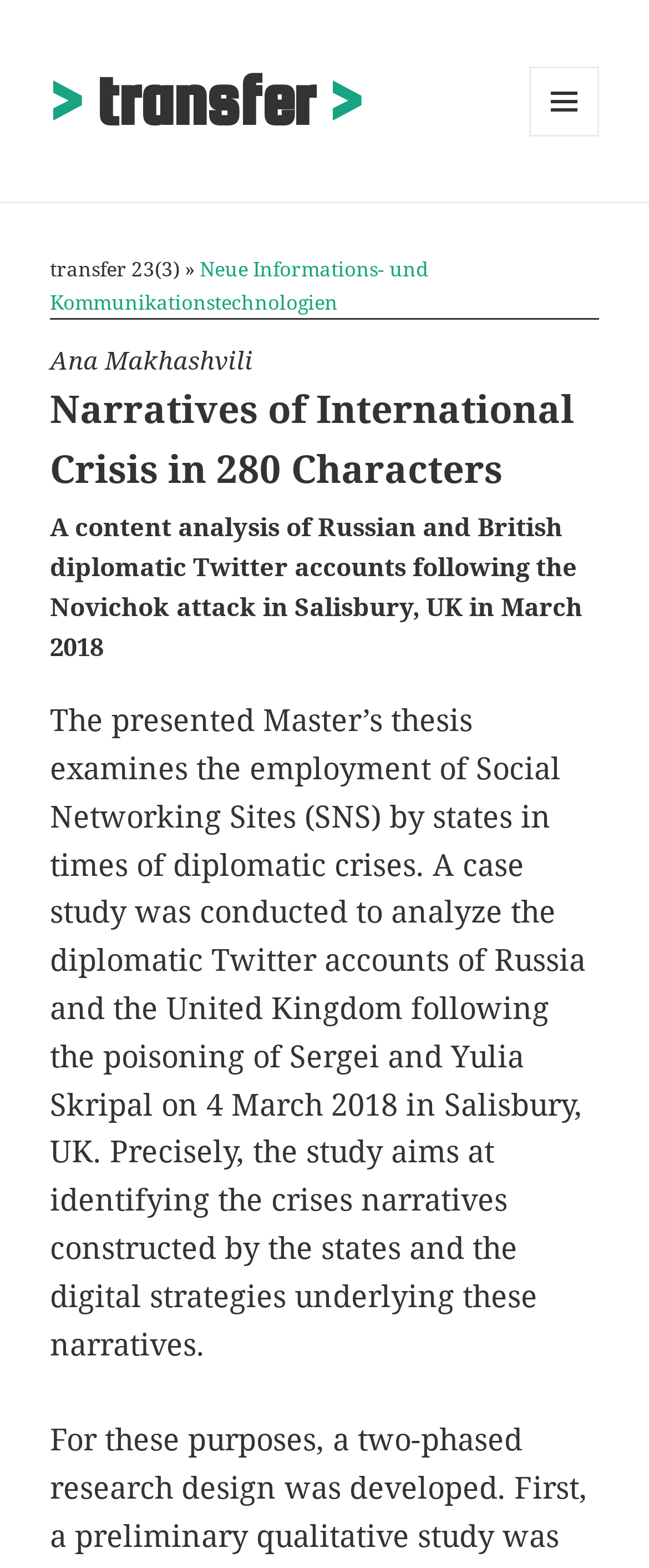Respond to the following question with a brief word or phrase:
What is the title of the thesis?

Narratives of International Crisis in 280 Characters